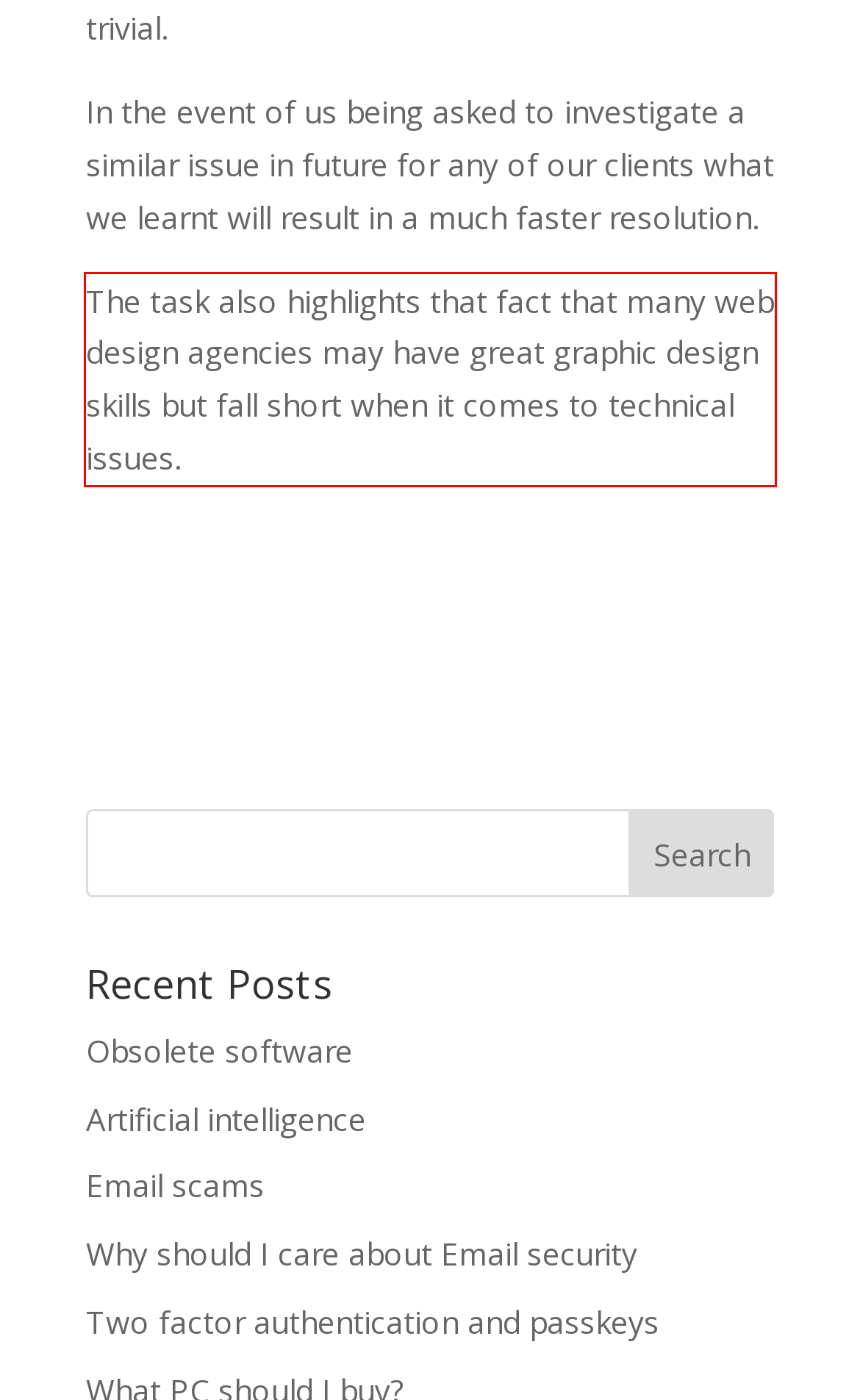Within the screenshot of the webpage, locate the red bounding box and use OCR to identify and provide the text content inside it.

The task also highlights that fact that many web design agencies may have great graphic design skills but fall short when it comes to technical issues.